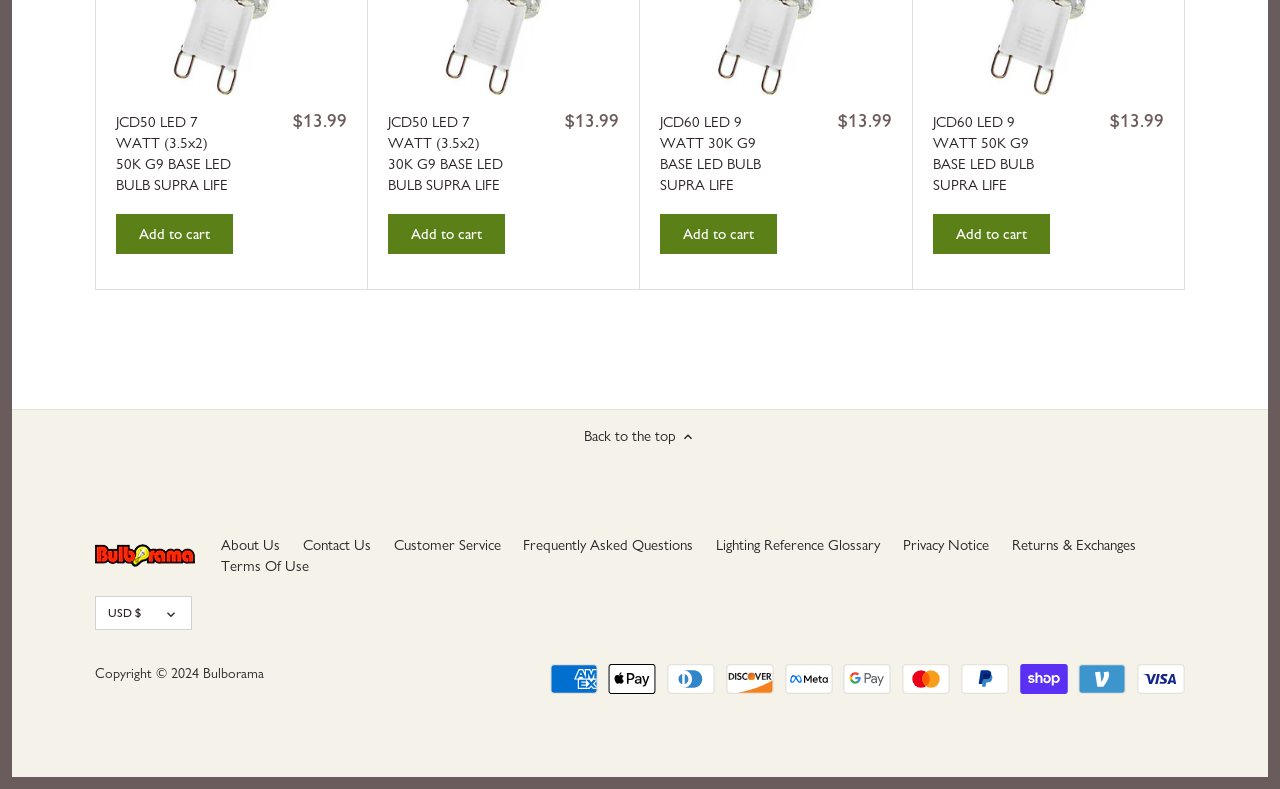Could you specify the bounding box coordinates for the clickable section to complete the following instruction: "Select the 'USD $' currency option"?

[0.074, 0.755, 0.15, 0.799]